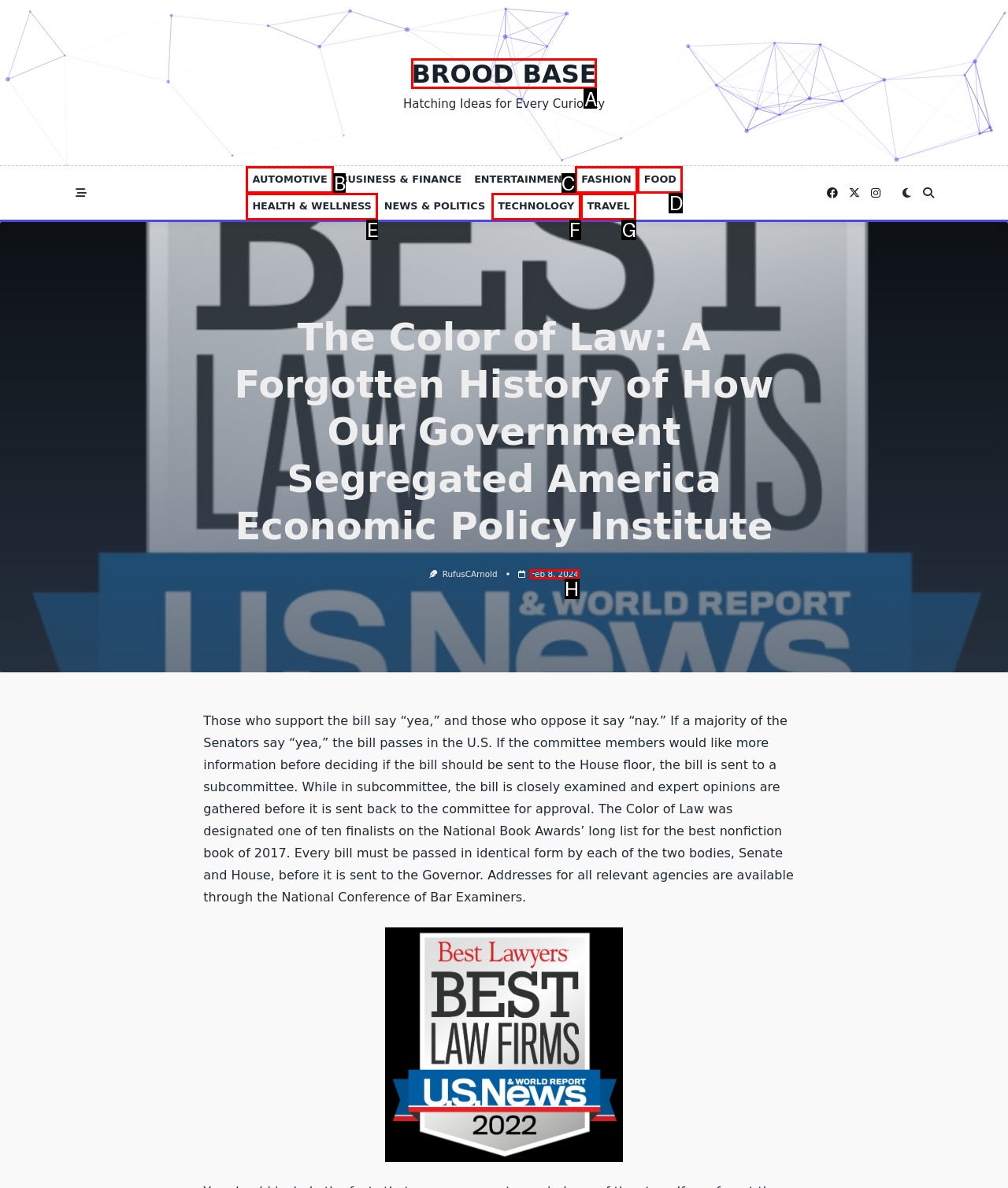From the options shown, which one fits the description: Feb 8, 2024? Respond with the appropriate letter.

H